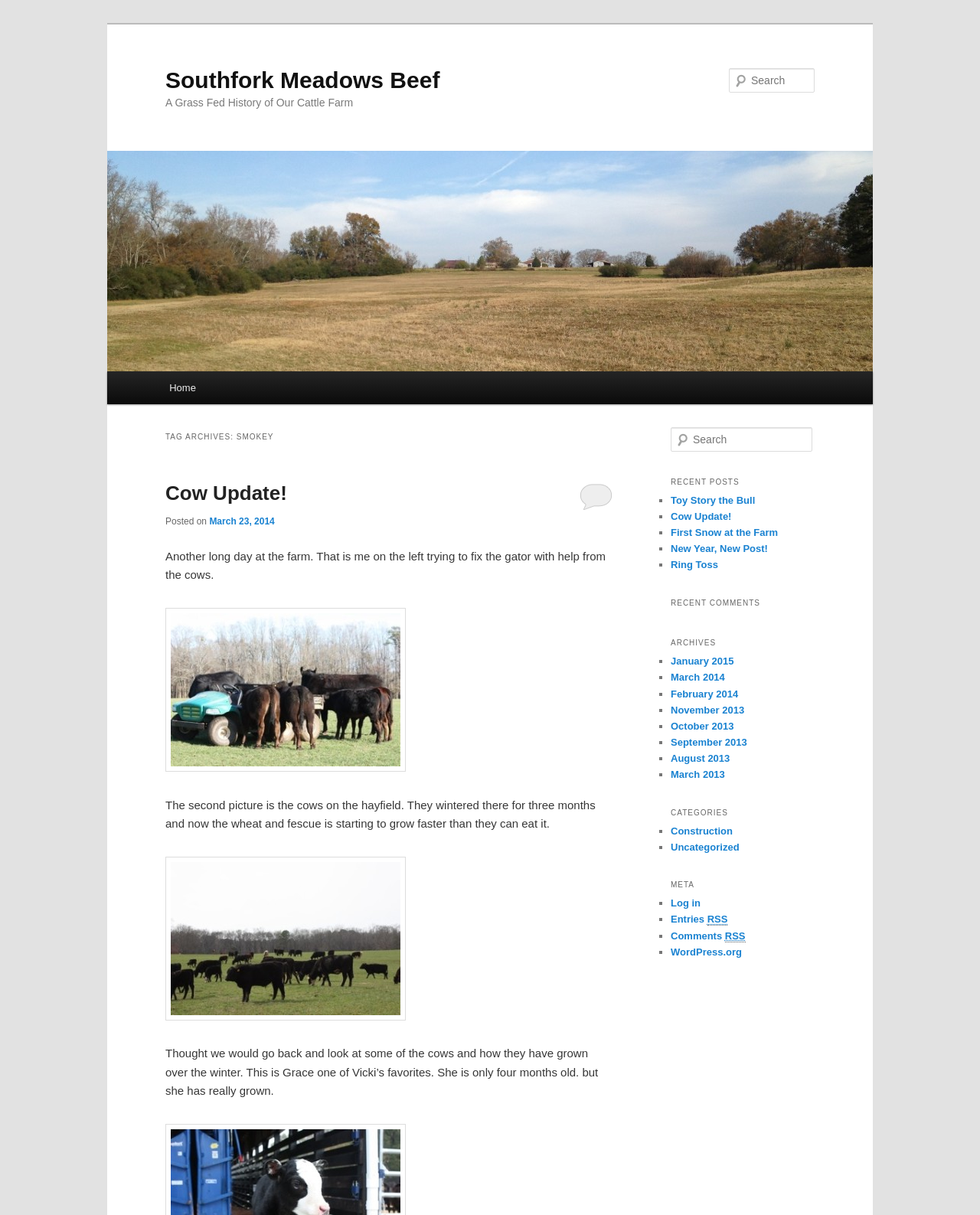Determine the bounding box coordinates for the HTML element mentioned in the following description: "Cow Update!". The coordinates should be a list of four floats ranging from 0 to 1, represented as [left, top, right, bottom].

[0.169, 0.397, 0.293, 0.416]